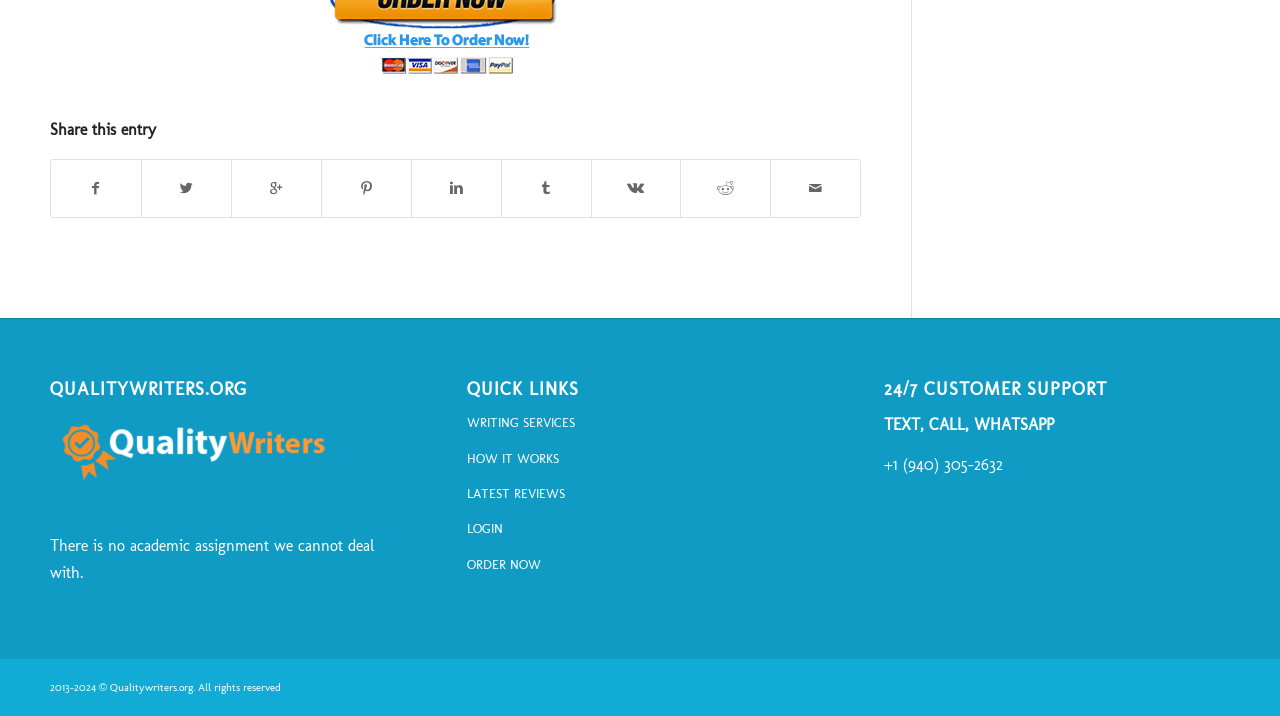What is the purpose of the website?
Please ensure your answer is as detailed and informative as possible.

I inferred the purpose of the website by reading the static text 'There is no academic assignment we cannot deal with.' which suggests that the website offers academic writing services.